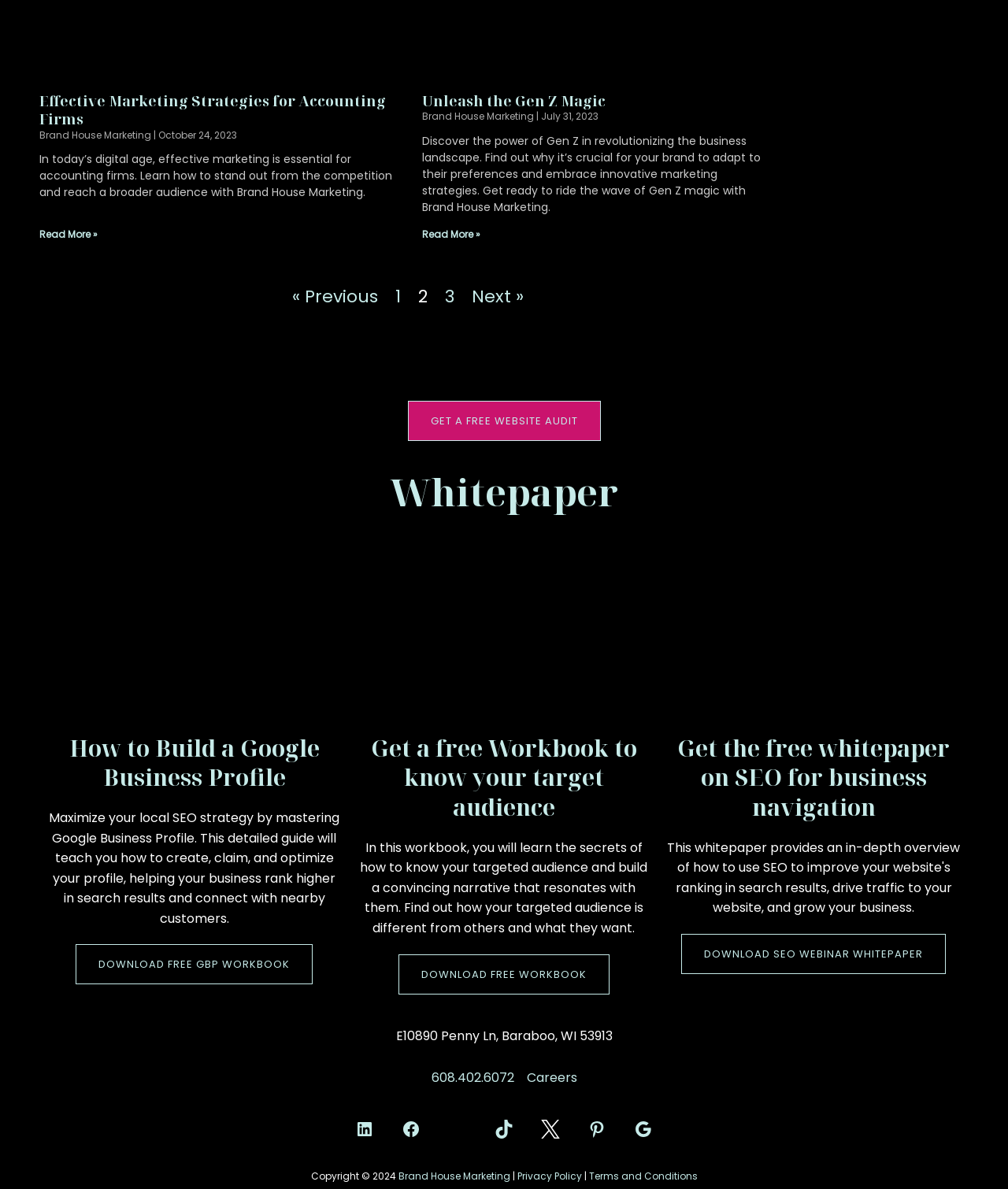What is the company name mentioned on the webpage?
Please interpret the details in the image and answer the question thoroughly.

The company name 'Brand House Marketing' is mentioned multiple times on the webpage, including in the header, footer, and article descriptions, indicating that it is the company responsible for the content on the webpage.